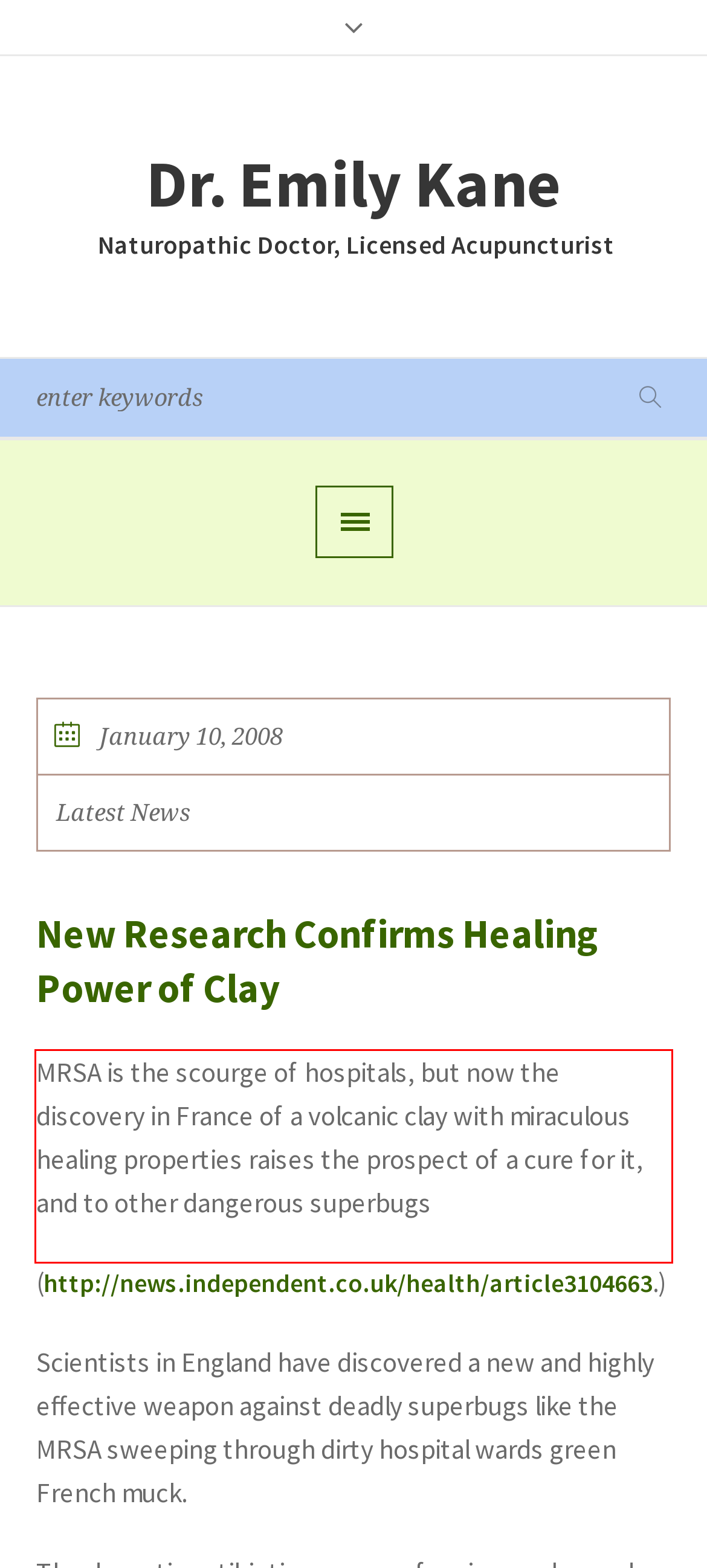Please analyze the provided webpage screenshot and perform OCR to extract the text content from the red rectangle bounding box.

MRSA is the scourge of hospitals, but now the discovery in France of a volcanic clay with miraculous healing properties raises the prospect of a cure for it, and to other dangerous superbugs